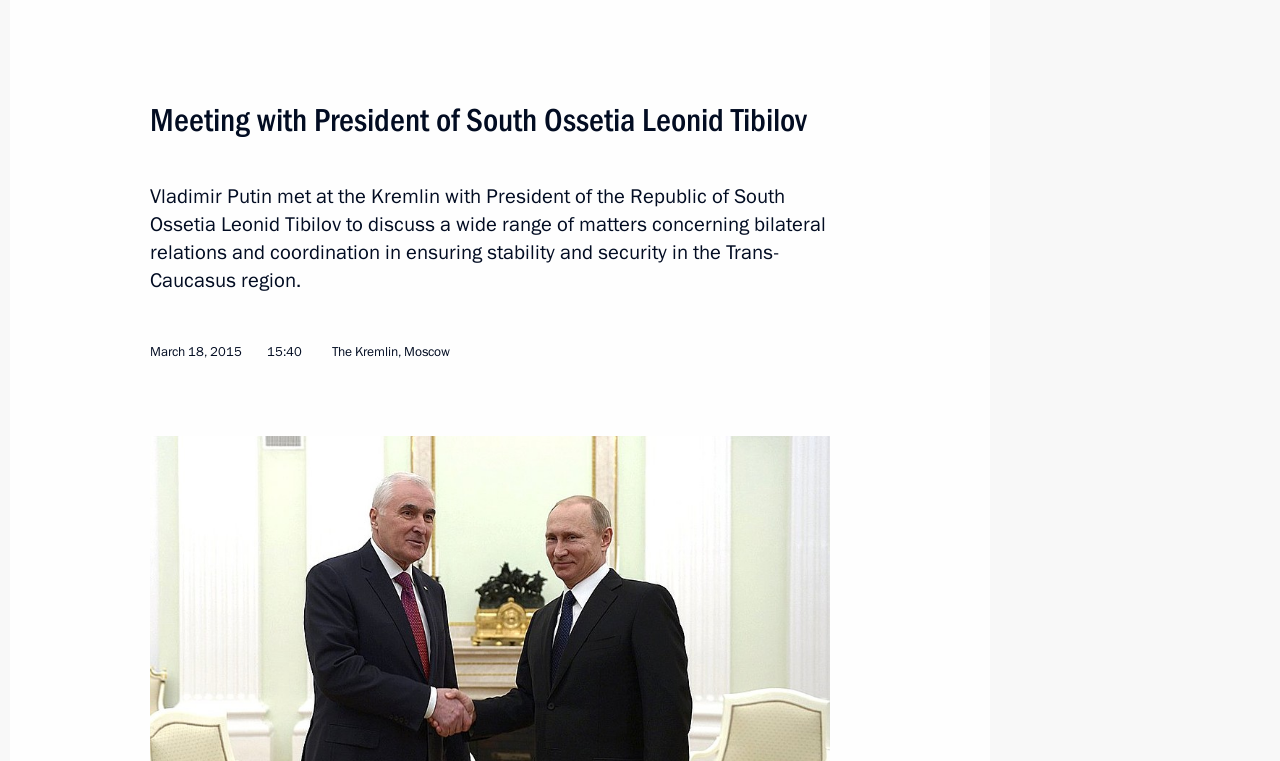With reference to the image, please provide a detailed answer to the following question: What is the publication date of the current article?

I found the publication date by looking at the time element with the text 'March 18, 2015, 15:40'.